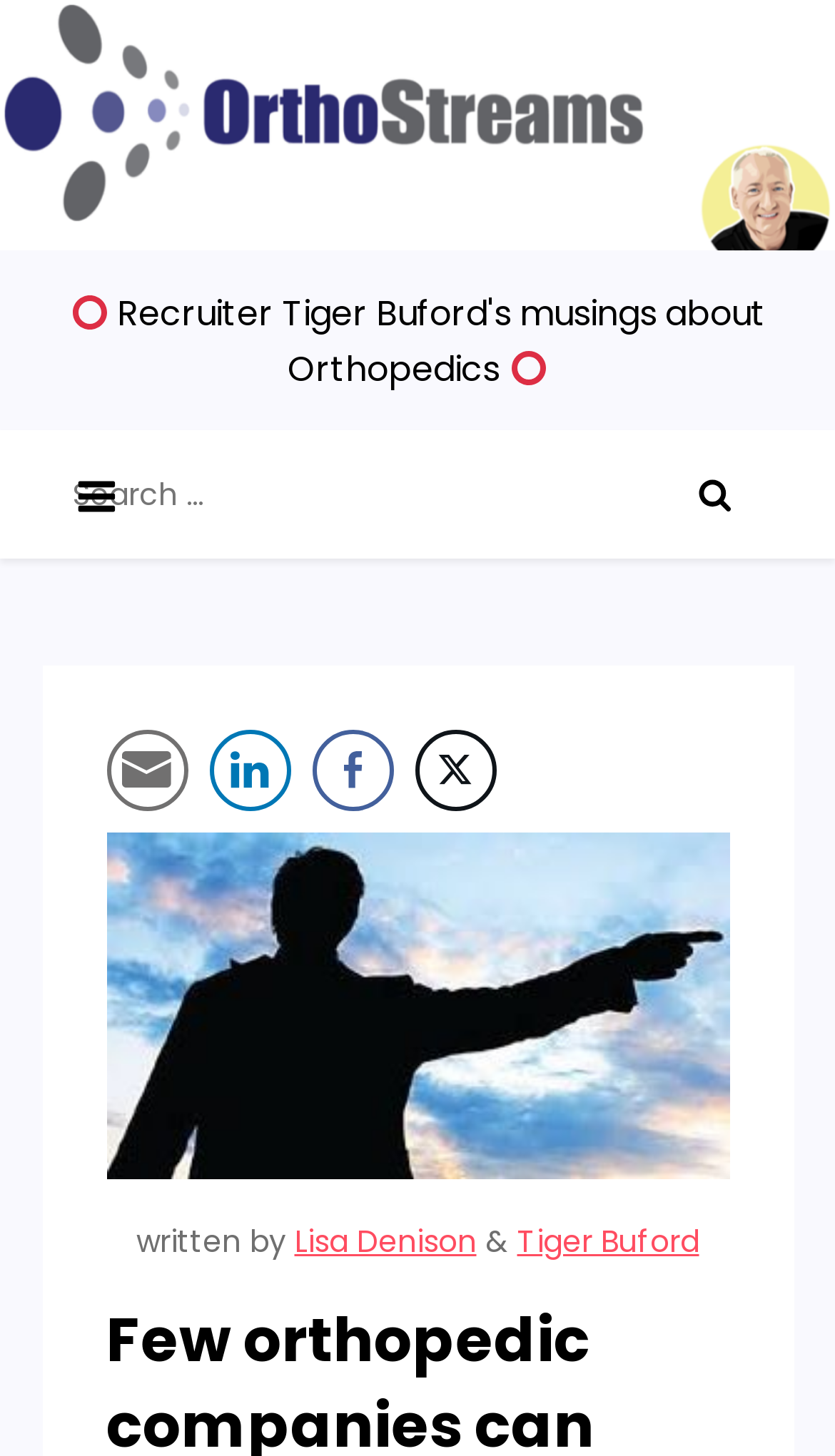How many social media share buttons are there?
Please analyze the image and answer the question with as much detail as possible.

There are four social media share buttons, namely 'Share through Email', 'LinkedIn Share', 'Facebook Share', and 'Twitter Share', which are located at coordinates [0.127, 0.501, 0.224, 0.557], [0.25, 0.501, 0.347, 0.557], [0.373, 0.501, 0.471, 0.557], and [0.496, 0.501, 0.594, 0.557] respectively.